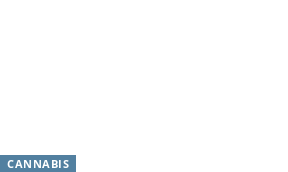Capture every detail in the image and describe it fully.

The image features a bold, graphic representation of the word "CANNABIS," rendered in an eye-catching blue color against a white background. This visual element likely serves as a thematic header or a category indicator related to cannabis products or discussions, reinforcing the context of the surrounding content. Positioned prominently, it emphasizes the focus on cannabis in the associated articles or links, which may include information on cannabis-related products, benefits, and lifestyle tips.